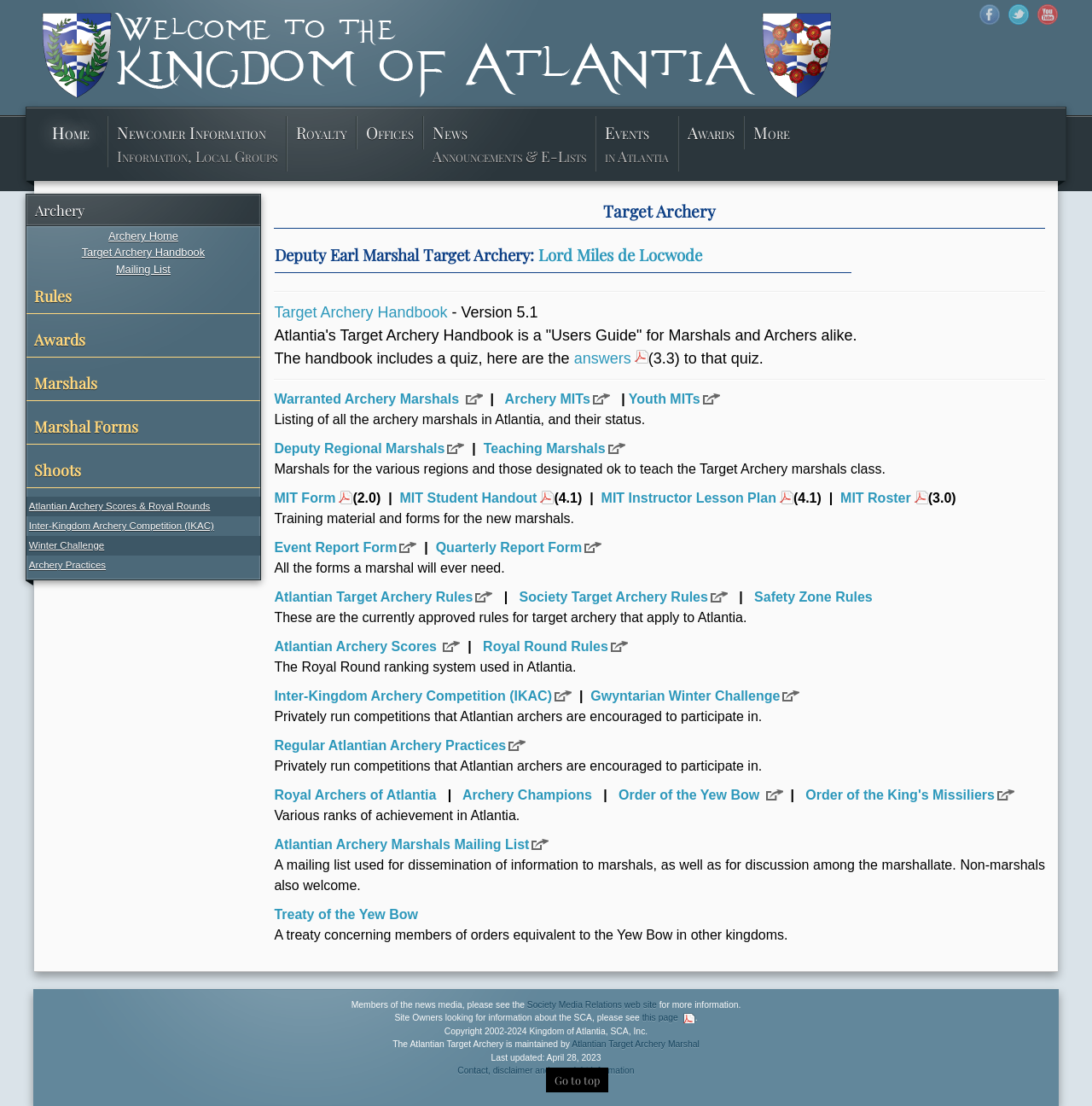Could you find the bounding box coordinates of the clickable area to complete this instruction: "Click on the link to the Kingdom of Atlantia"?

[0.031, 0.012, 0.812, 0.089]